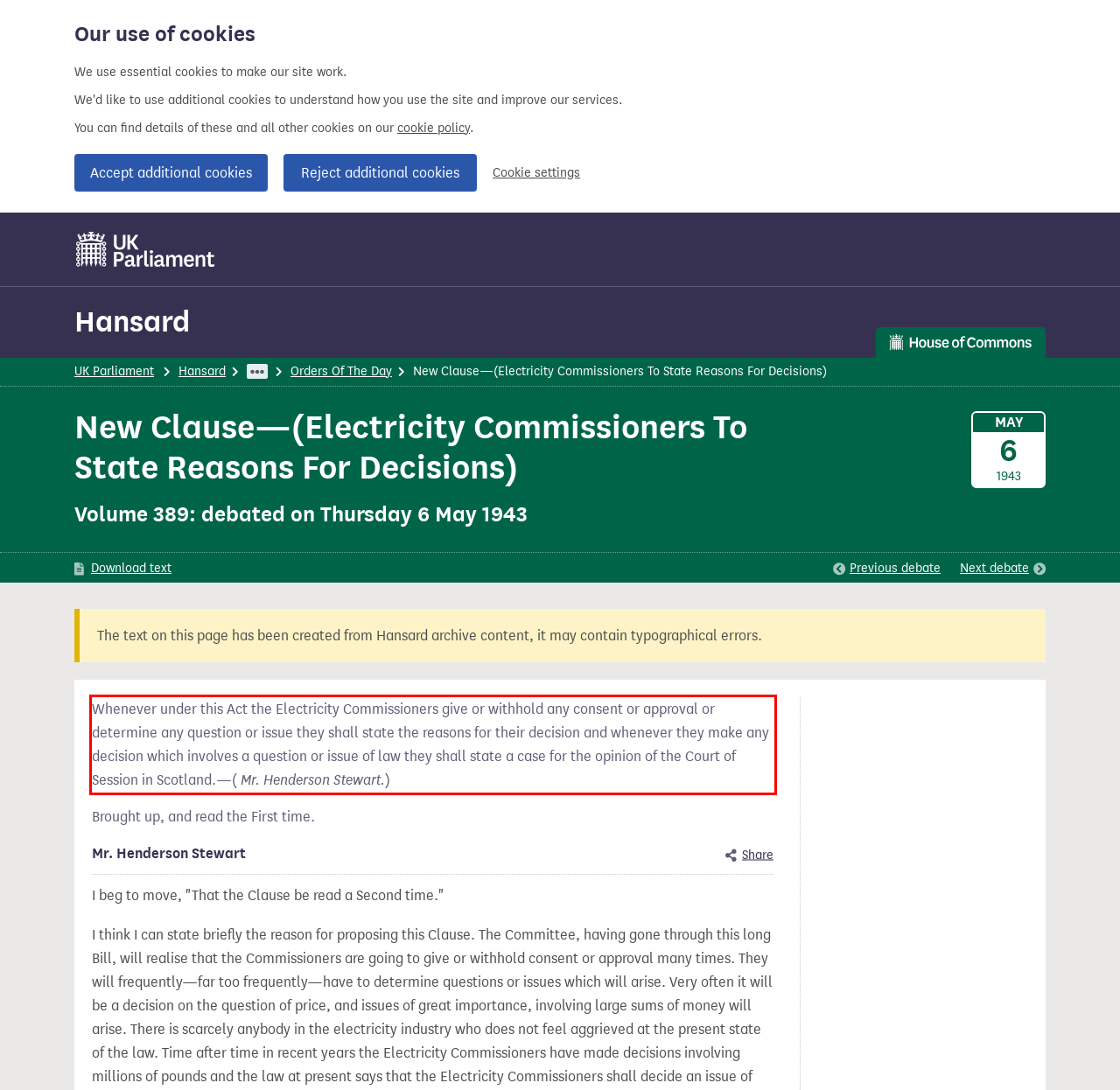Please examine the screenshot of the webpage and read the text present within the red rectangle bounding box.

Whenever under this Act the Electricity Commissioners give or withhold any consent or approval or determine any question or issue they shall state the reasons for their decision and whenever they make any decision which involves a question or issue of law they shall state a case for the opinion of the Court of Session in Scotland.—( Mr. Henderson Stewart.)